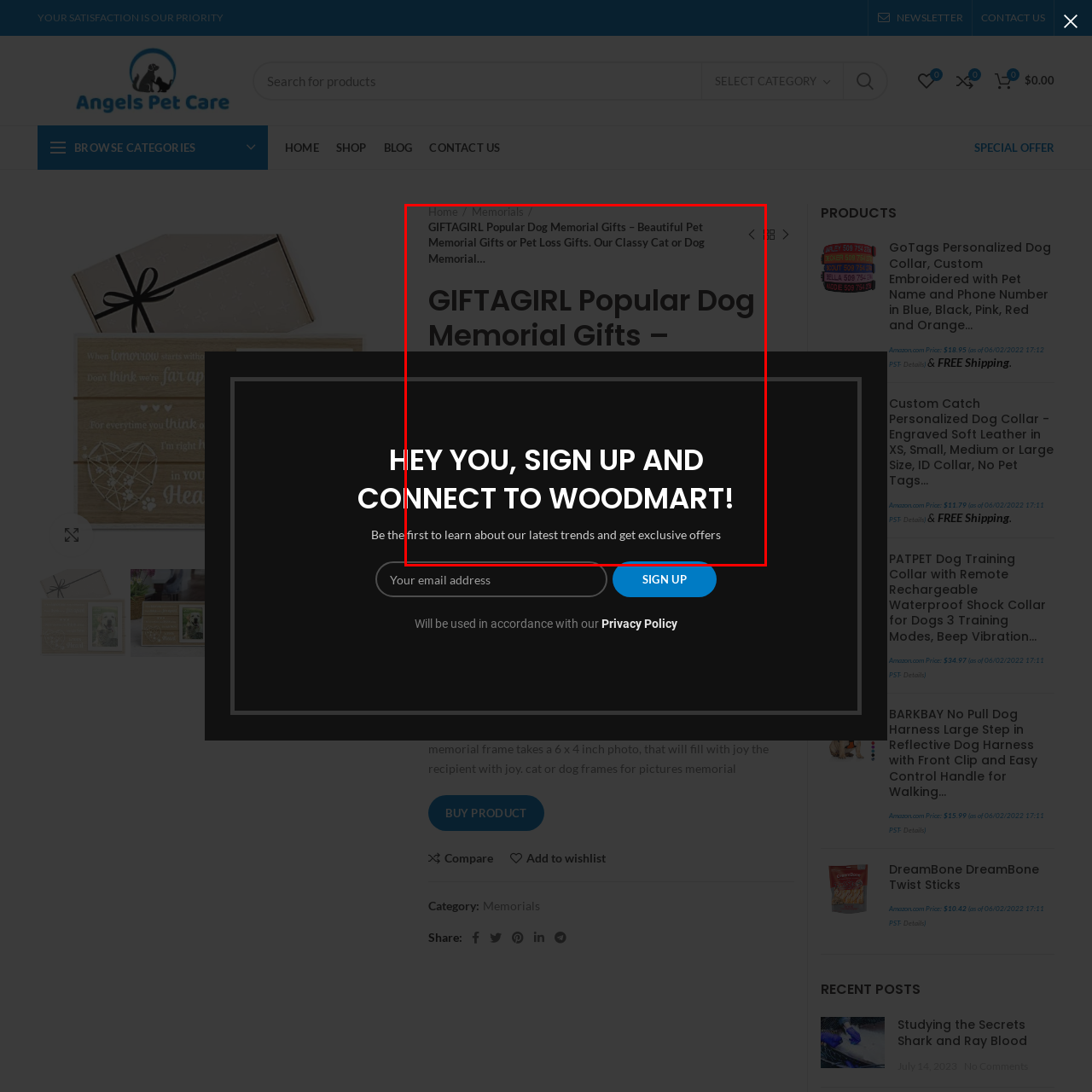What is the purpose of the banner?
Please closely examine the image within the red bounding box and provide a detailed answer based on the visual information.

The banner serves as a call to action for those interested in pet memorial gifts, encouraging visitors to sign up and connect with Woodmart for updates on the latest trends and exclusive offers.